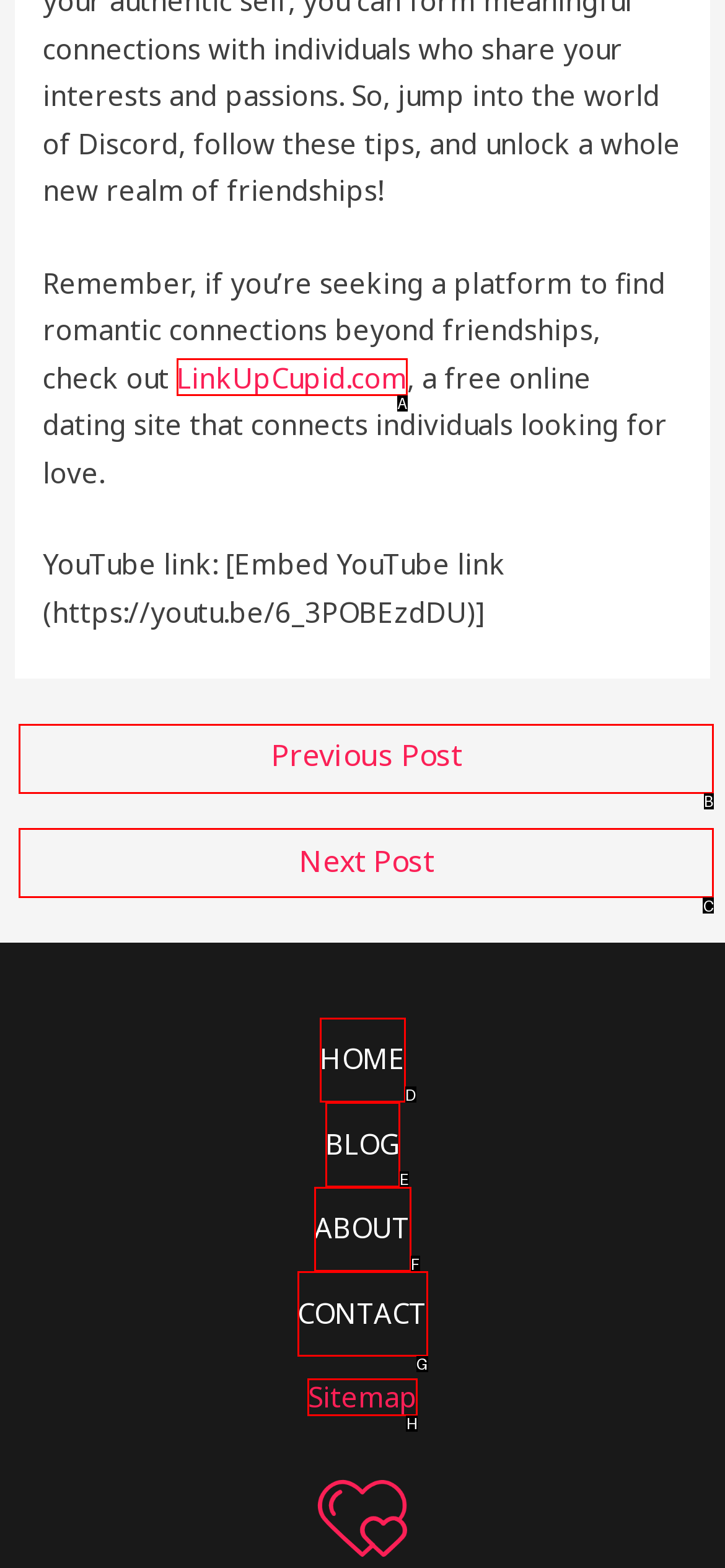Identify the letter of the UI element needed to carry out the task: Go to the previous post
Reply with the letter of the chosen option.

B